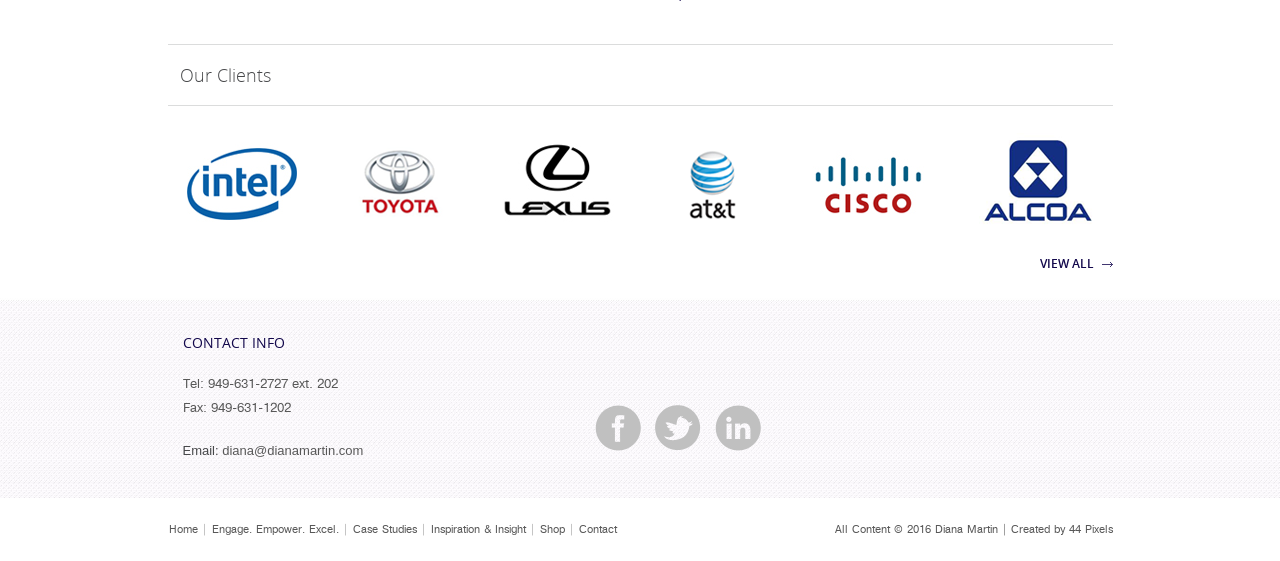What is the copyright year of the content?
Please answer the question as detailed as possible based on the image.

I found a section at the bottom of the webpage with copyright information. The copyright year is mentioned as '2016'.